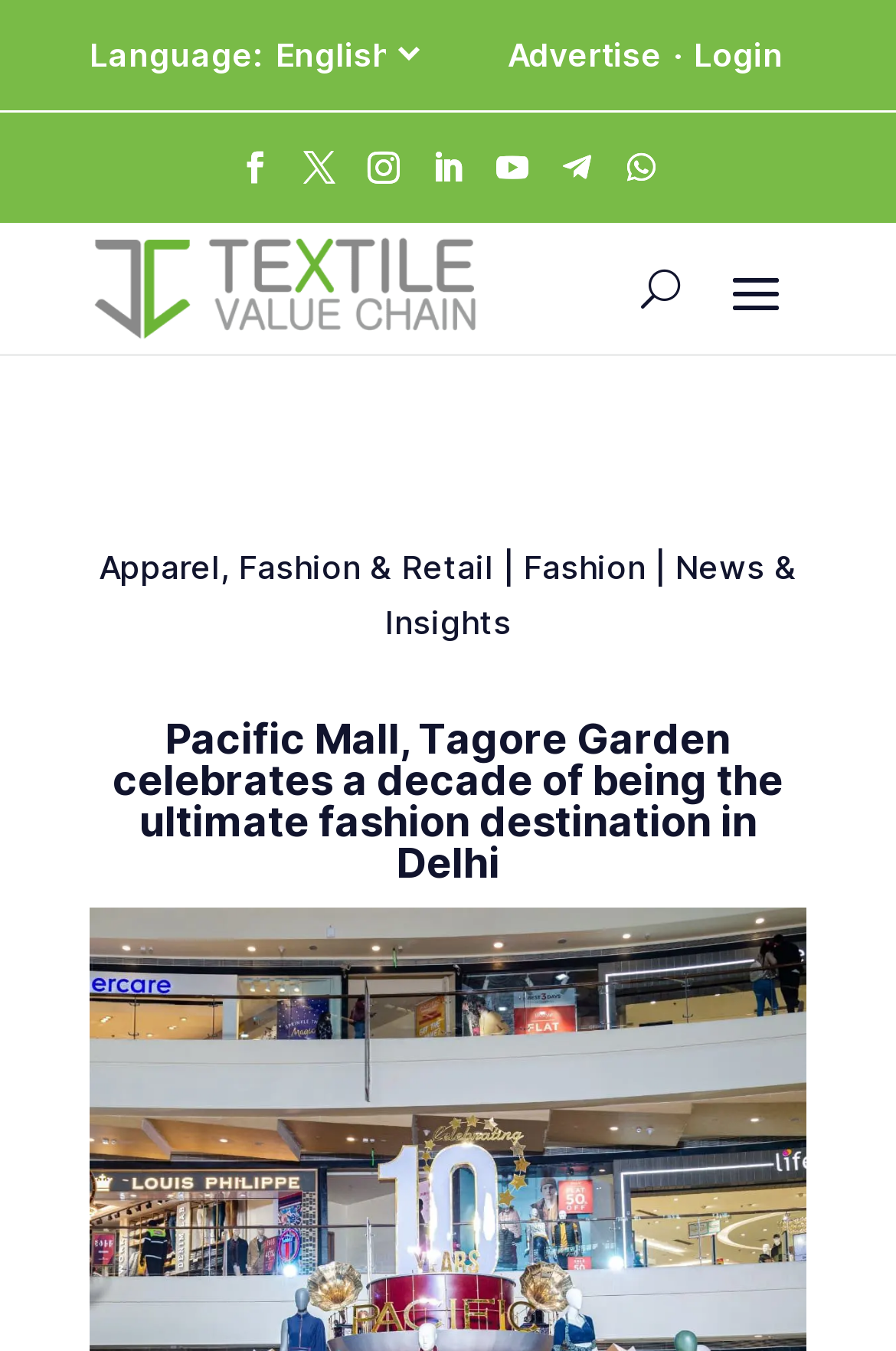Provide the bounding box coordinates for the area that should be clicked to complete the instruction: "Login to the website".

[0.774, 0.017, 0.874, 0.065]